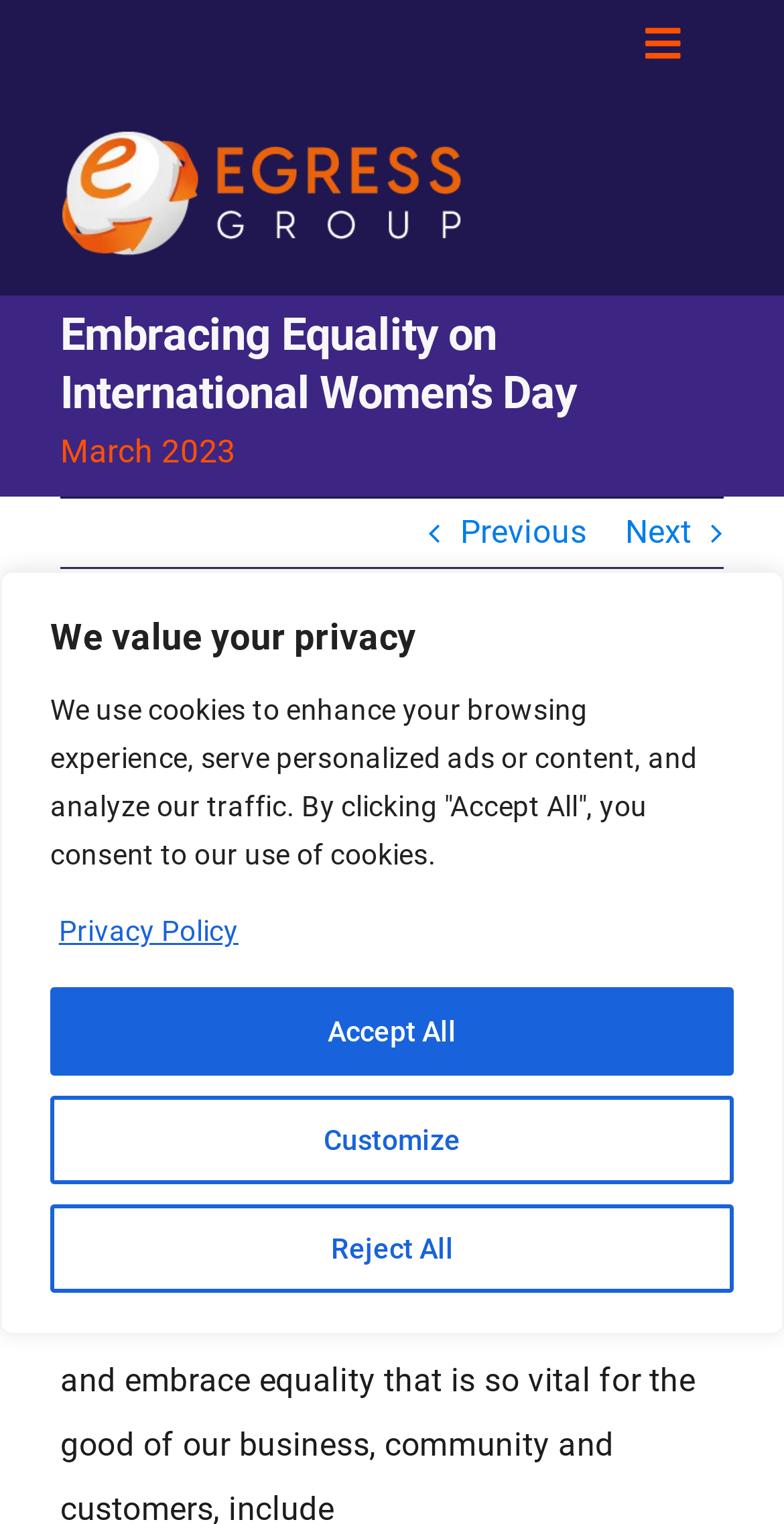Find the bounding box coordinates of the area that needs to be clicked in order to achieve the following instruction: "Read about Embracing Equality on International Women’s Day". The coordinates should be specified as four float numbers between 0 and 1, i.e., [left, top, right, bottom].

[0.077, 0.2, 0.923, 0.276]